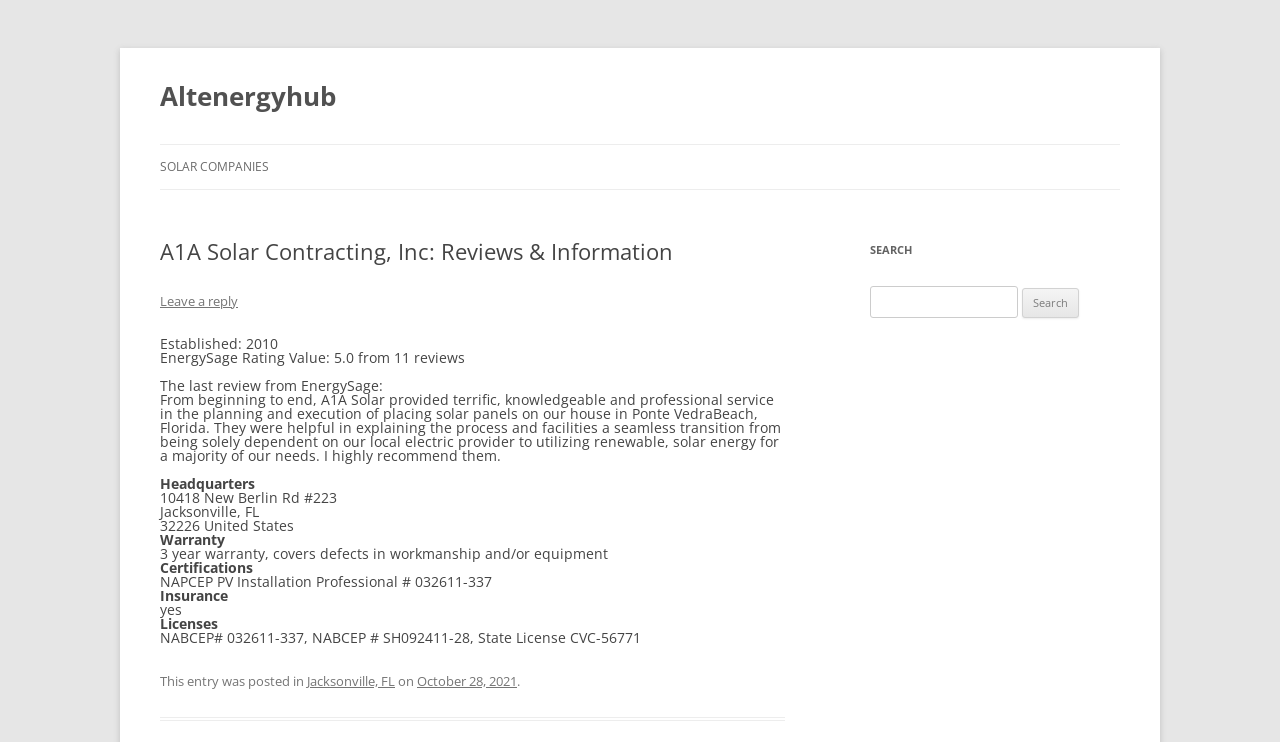Identify the bounding box for the UI element specified in this description: "Leave a reply". The coordinates must be four float numbers between 0 and 1, formatted as [left, top, right, bottom].

[0.125, 0.393, 0.186, 0.417]